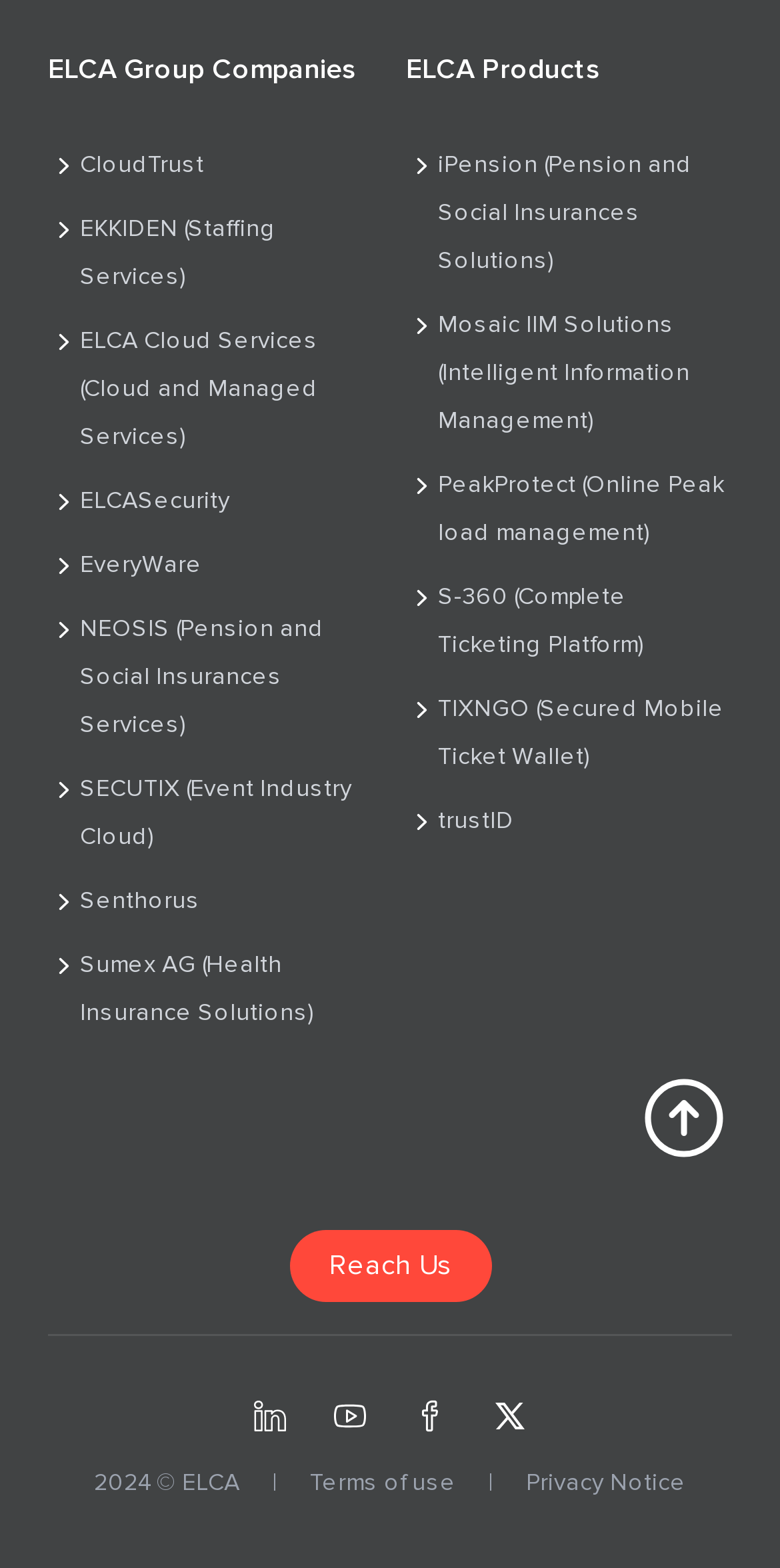Please specify the bounding box coordinates in the format (top-left x, top-left y, bottom-right x, bottom-right y), with all values as floating point numbers between 0 and 1. Identify the bounding box of the UI element described by: Privacy Notice

[0.633, 0.936, 0.921, 0.955]